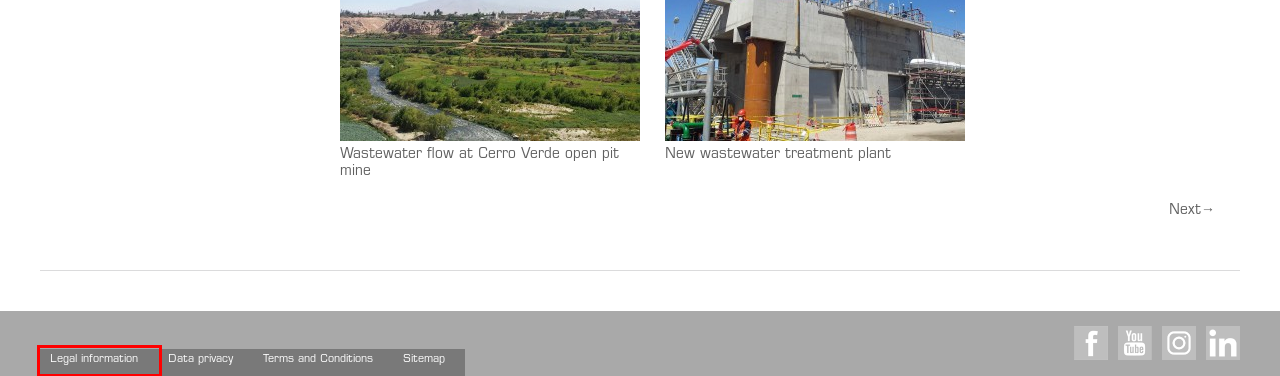Examine the screenshot of a webpage with a red bounding box around an element. Then, select the webpage description that best represents the new page after clicking the highlighted element. Here are the descriptions:
A. About us | SPANGLER GMBH EN
B. Doppelt hält besser | SPANGLER GMBH
C. Terms and Conditions | SPANGLER GMBH EN
D. Legal information | SPANGLER GMBH EN
E. UL Standard | SPANGLER GMBH EN
F. Service | SPANGLER GMBH EN
G. Sitemap | SPANGLER GMBH EN
H. Controlled influx | SPANGLER GMBH EN

D